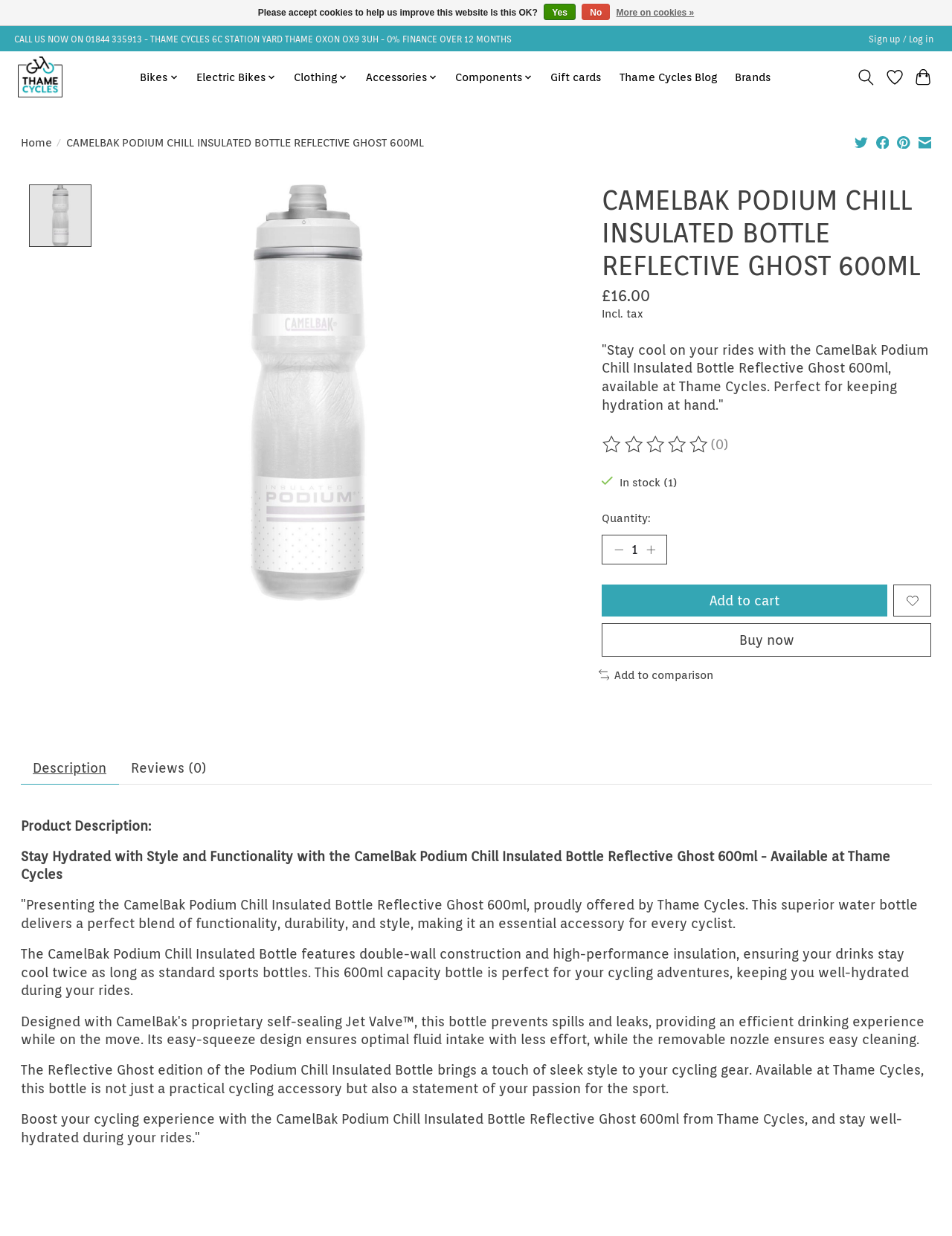Determine the bounding box coordinates of the element's region needed to click to follow the instruction: "Click the 'Add to cart' button". Provide these coordinates as four float numbers between 0 and 1, formatted as [left, top, right, bottom].

[0.632, 0.473, 0.932, 0.499]